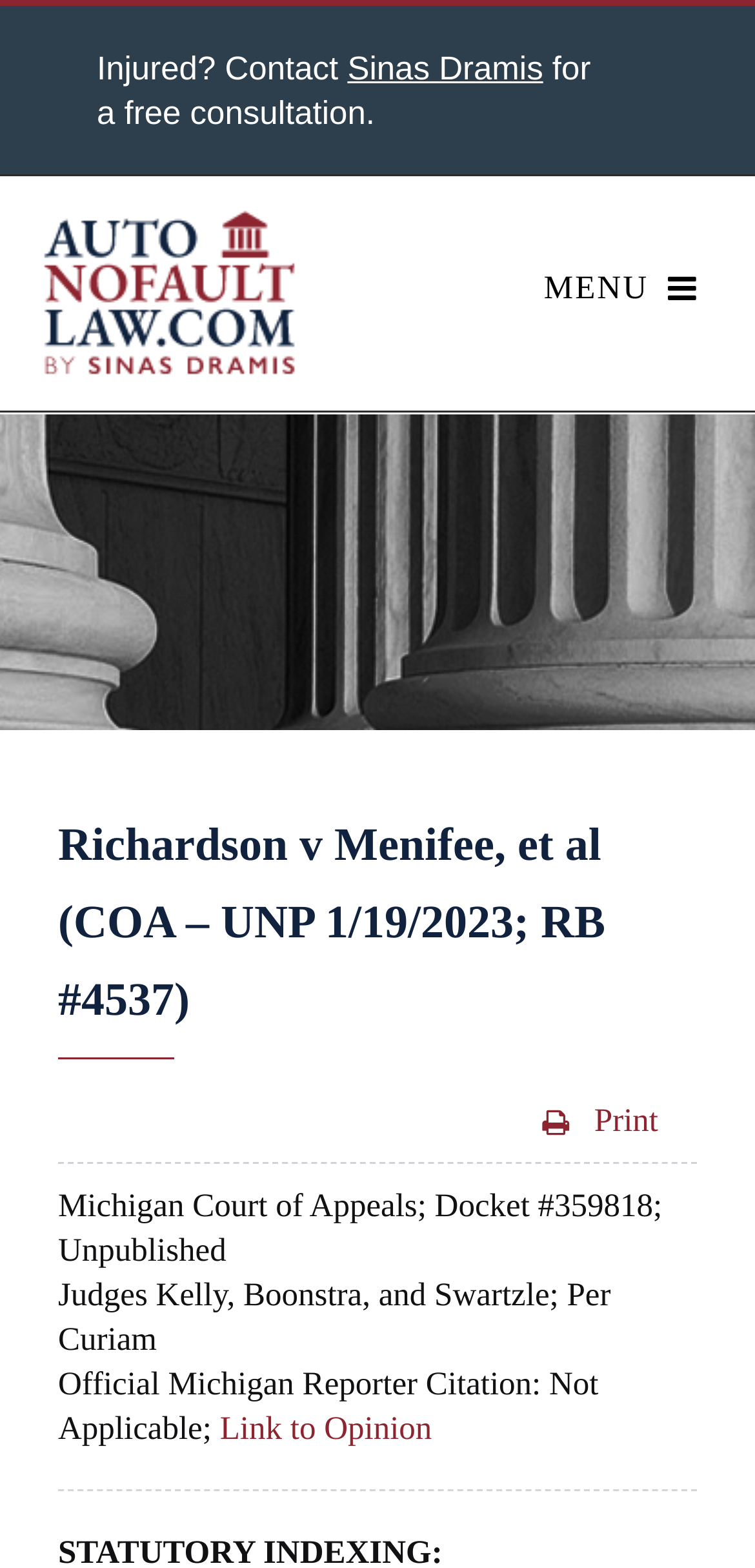Using the description "Sinas Dramis", locate and provide the bounding box of the UI element.

[0.46, 0.032, 0.719, 0.056]